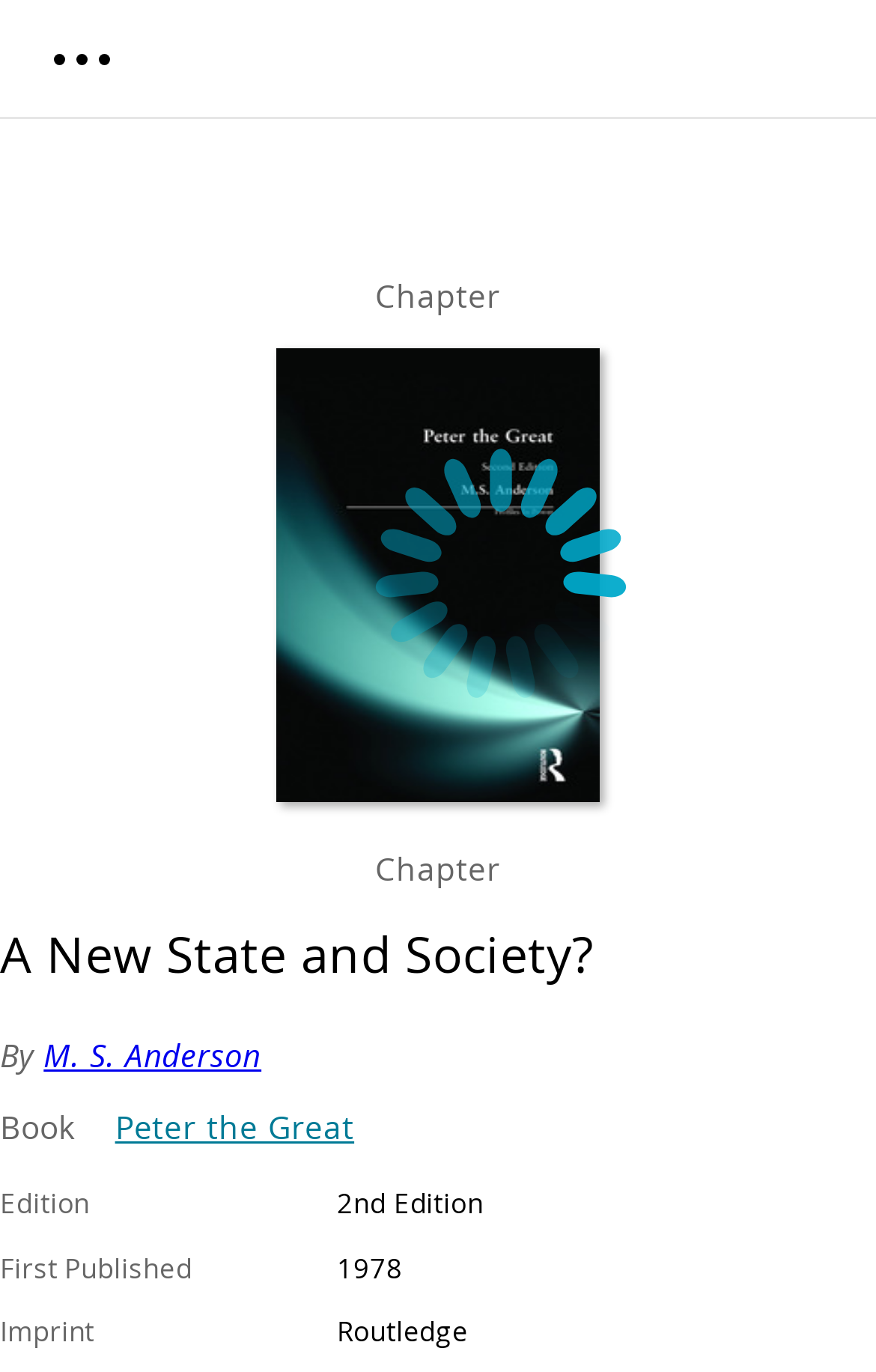Find and generate the main title of the webpage.

A New State and Society?